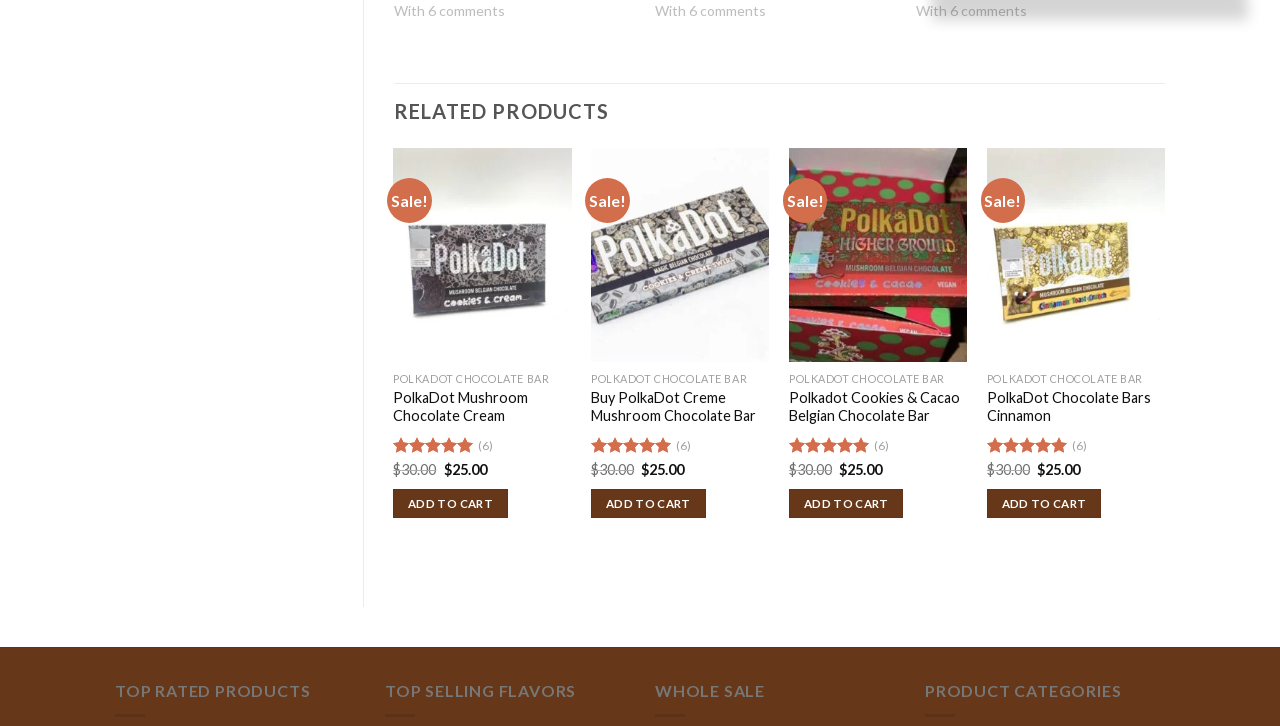Determine the bounding box coordinates for the clickable element to execute this instruction: "View top rated products". Provide the coordinates as four float numbers between 0 and 1, i.e., [left, top, right, bottom].

[0.09, 0.938, 0.243, 0.964]